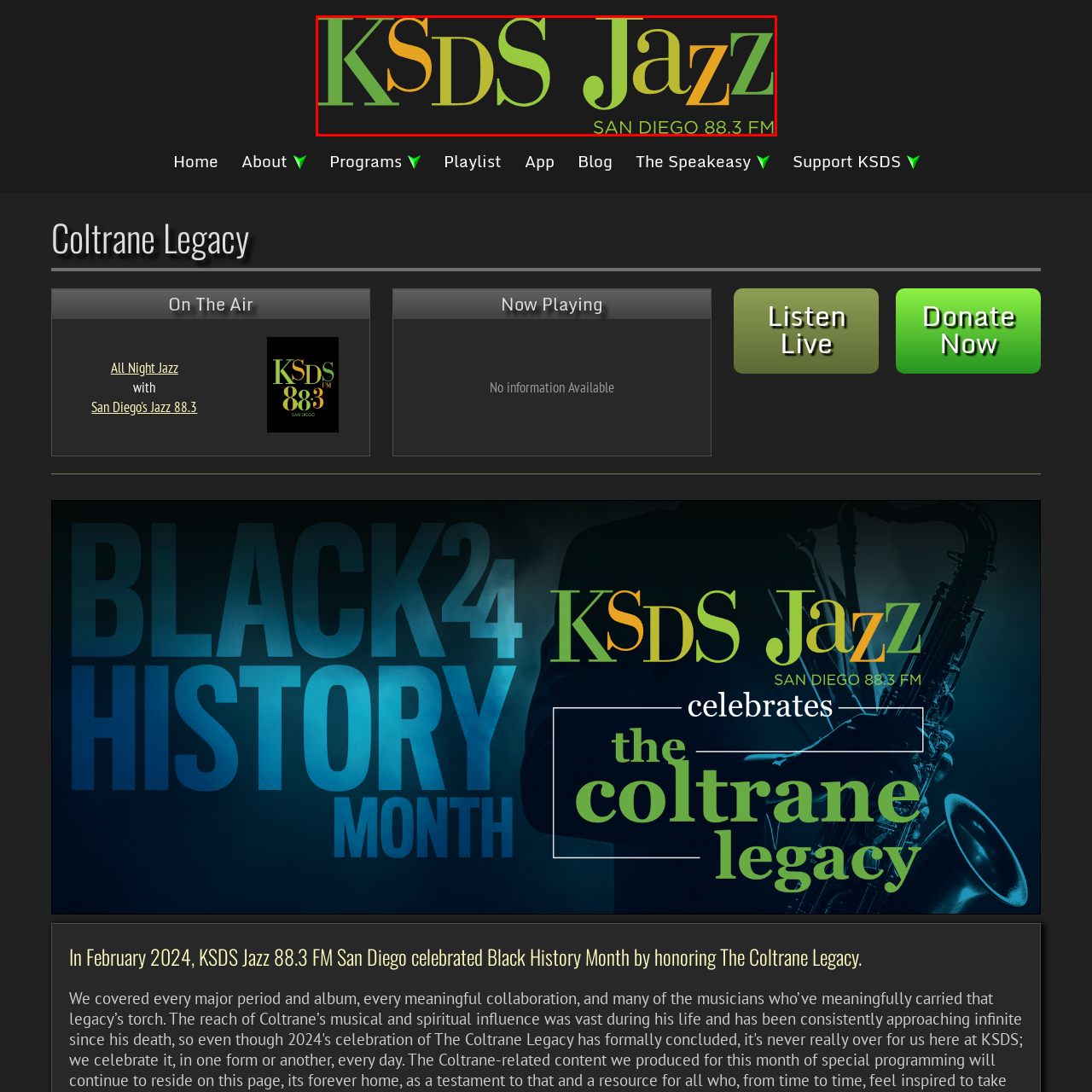Thoroughly describe the scene captured inside the red-bordered section of the image.

The image features the vibrant and stylish logo of KSDS Jazz, a radio station located in San Diego, broadcasting on 88.3 FM. The logo showcases the name "KSDS" in bold, alternating colors of green and orange, with "Jazz" highlighted in a striking font that flows elegantly. Below the main logo, the text "SAN DIEGO 88.3 FM" is displayed in a subtler, yet complementary green tone, reinforcing the station's identity and location. The overall design reflects the energy and dynamism of jazz music, inviting listeners to engage with the station's rich programming.